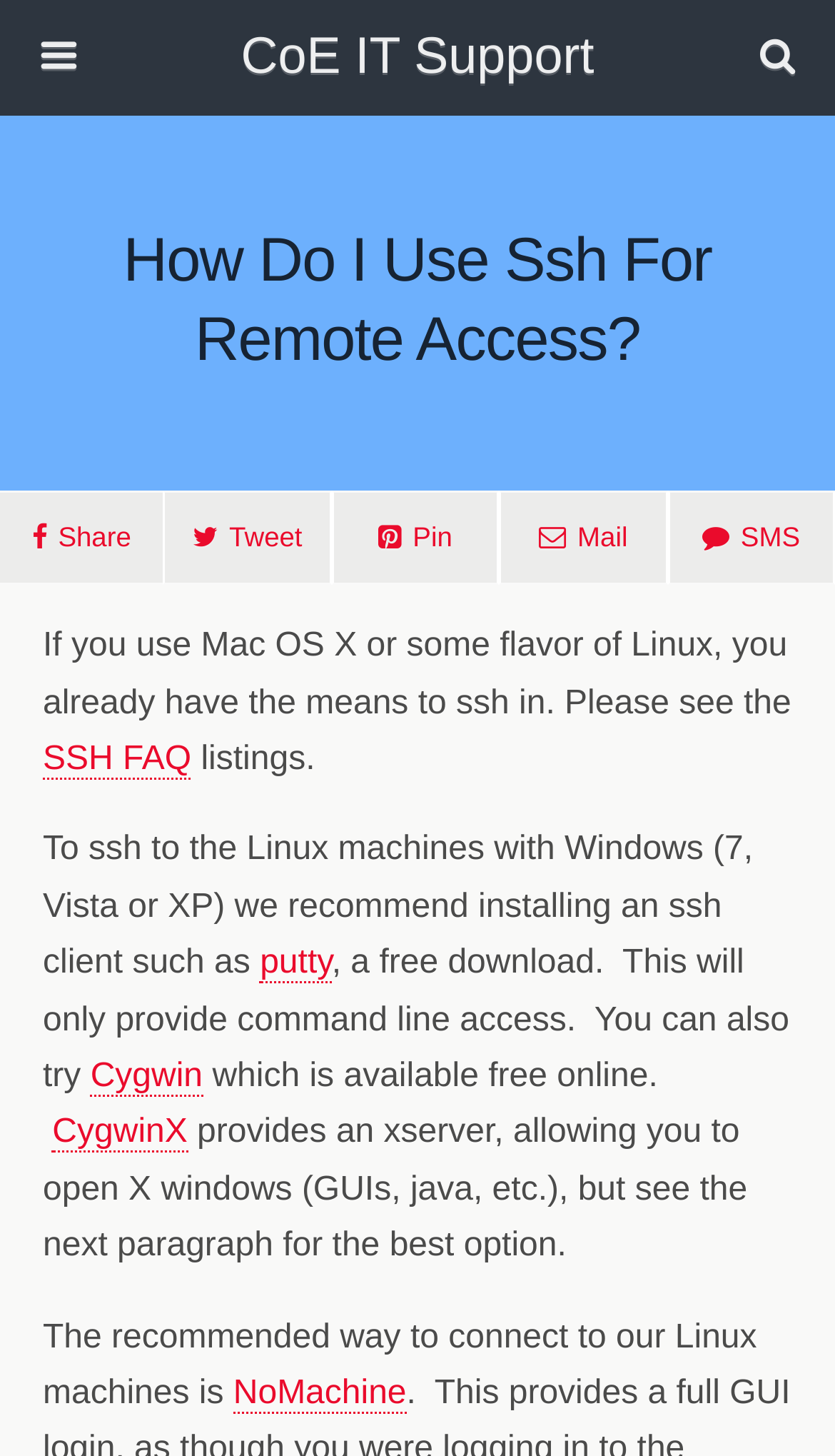Please identify the bounding box coordinates of the element's region that should be clicked to execute the following instruction: "Visit CoE IT Support". The bounding box coordinates must be four float numbers between 0 and 1, i.e., [left, top, right, bottom].

[0.16, 0.0, 0.84, 0.079]